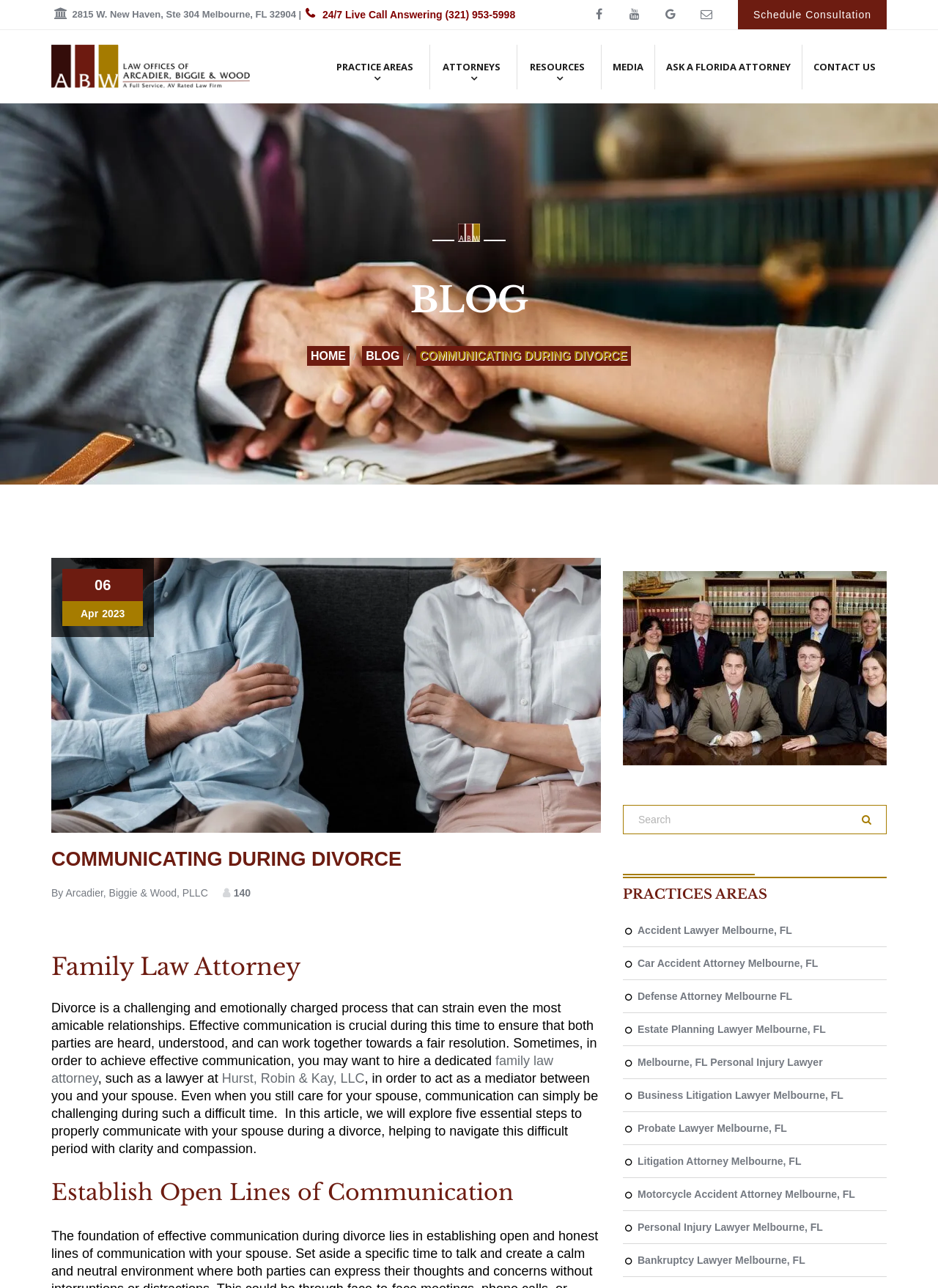Can you show the bounding box coordinates of the region to click on to complete the task described in the instruction: "Add to wishlist"?

None